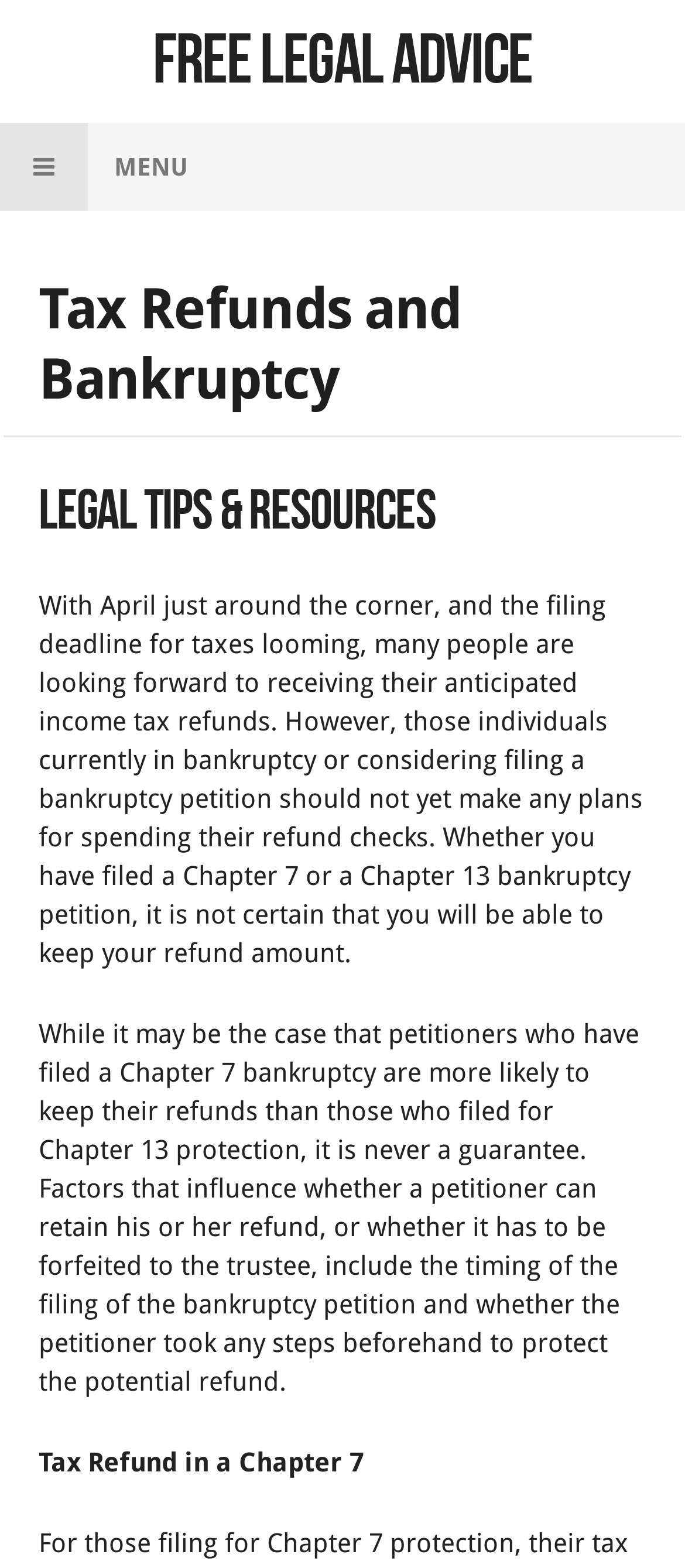Give a concise answer using one word or a phrase to the following question:
What is the deadline mentioned in the webpage?

Tax filing deadline